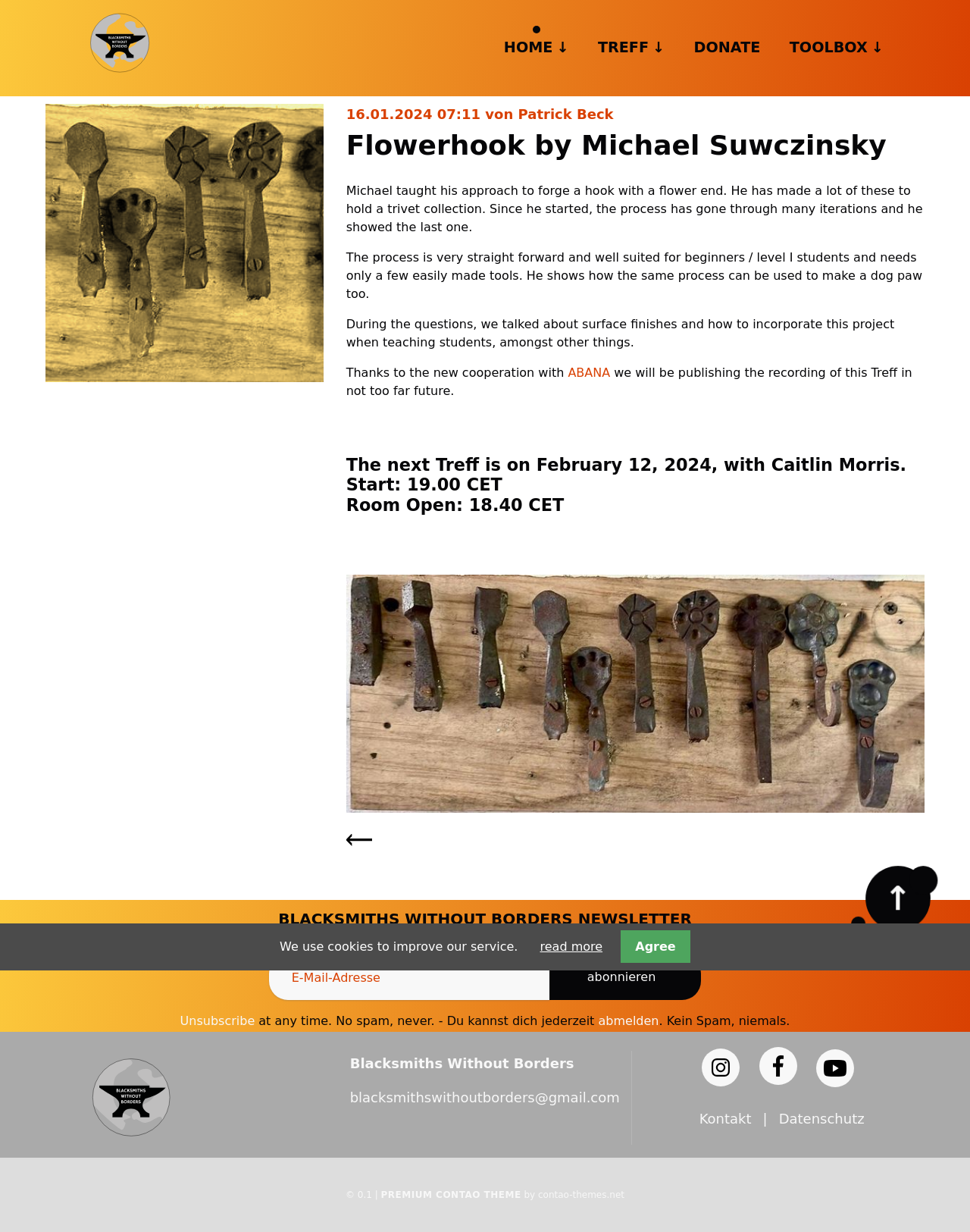Please find the bounding box coordinates in the format (top-left x, top-left y, bottom-right x, bottom-right y) for the given element description. Ensure the coordinates are floating point numbers between 0 and 1. Description: Donate

[0.715, 0.03, 0.784, 0.048]